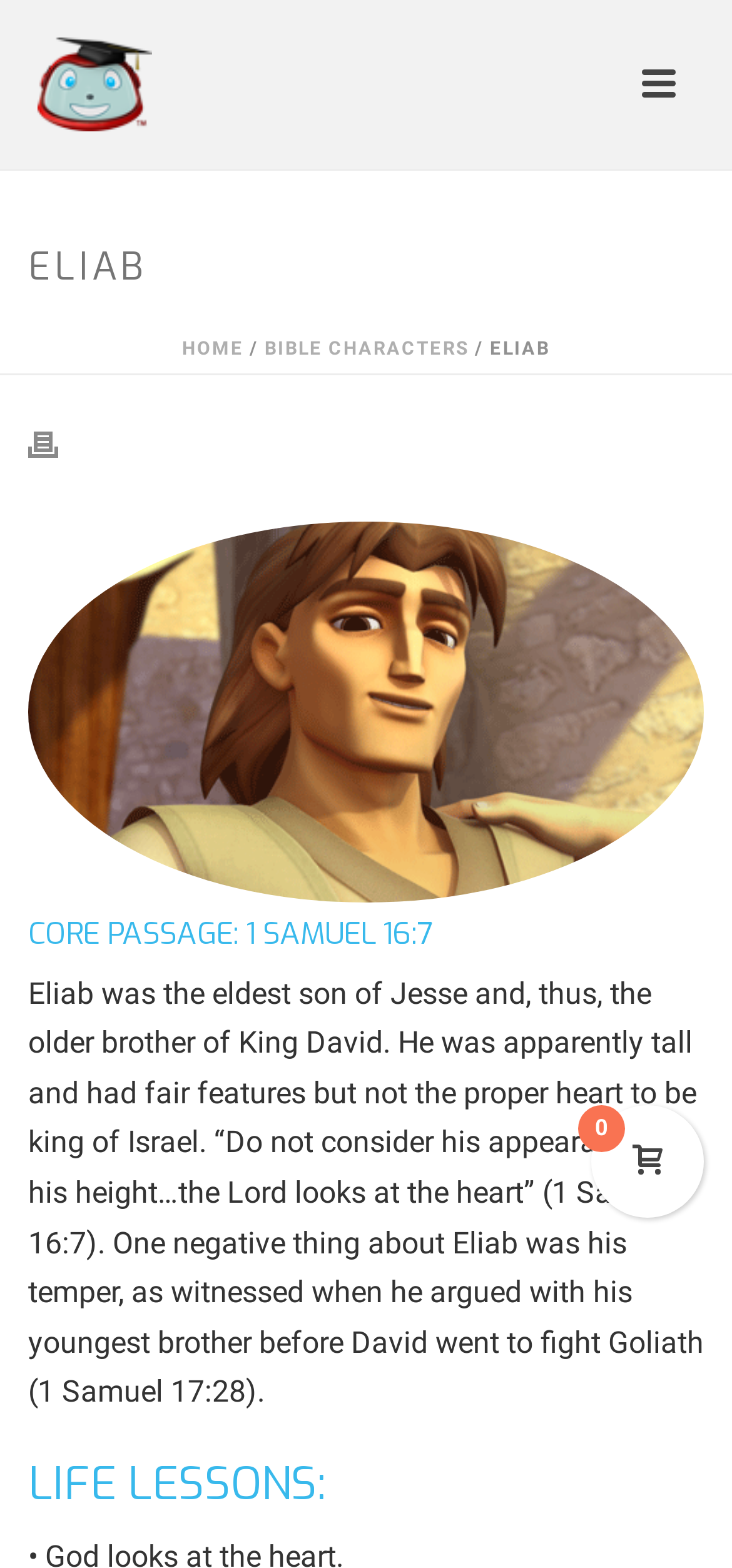Provide the bounding box coordinates of the HTML element this sentence describes: "title="Print"".

[0.038, 0.269, 0.131, 0.297]